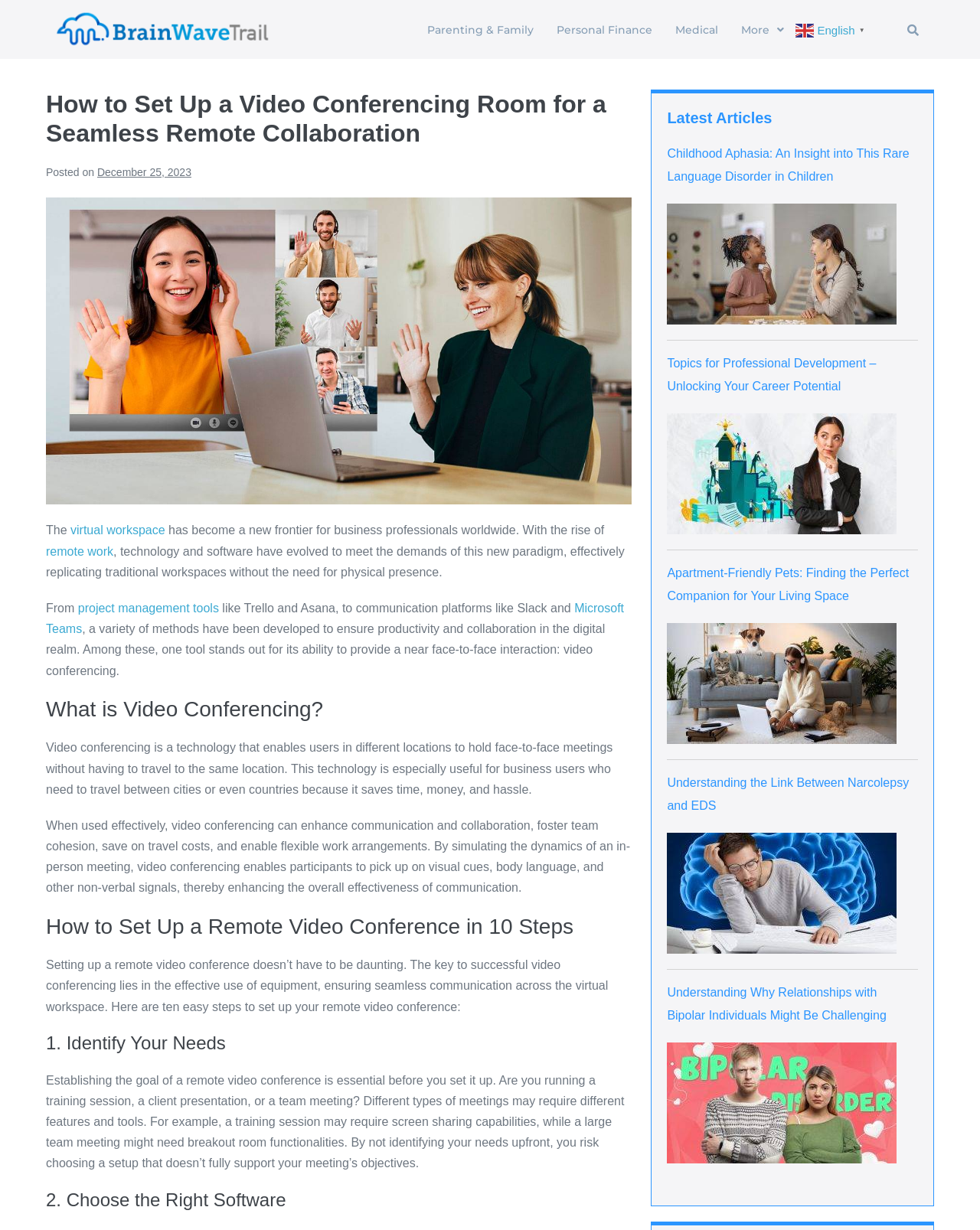Determine the bounding box coordinates of the UI element described below. Use the format (top-left x, top-left y, bottom-right x, bottom-right y) with floating point numbers between 0 and 1: Medical

[0.677, 0.01, 0.745, 0.038]